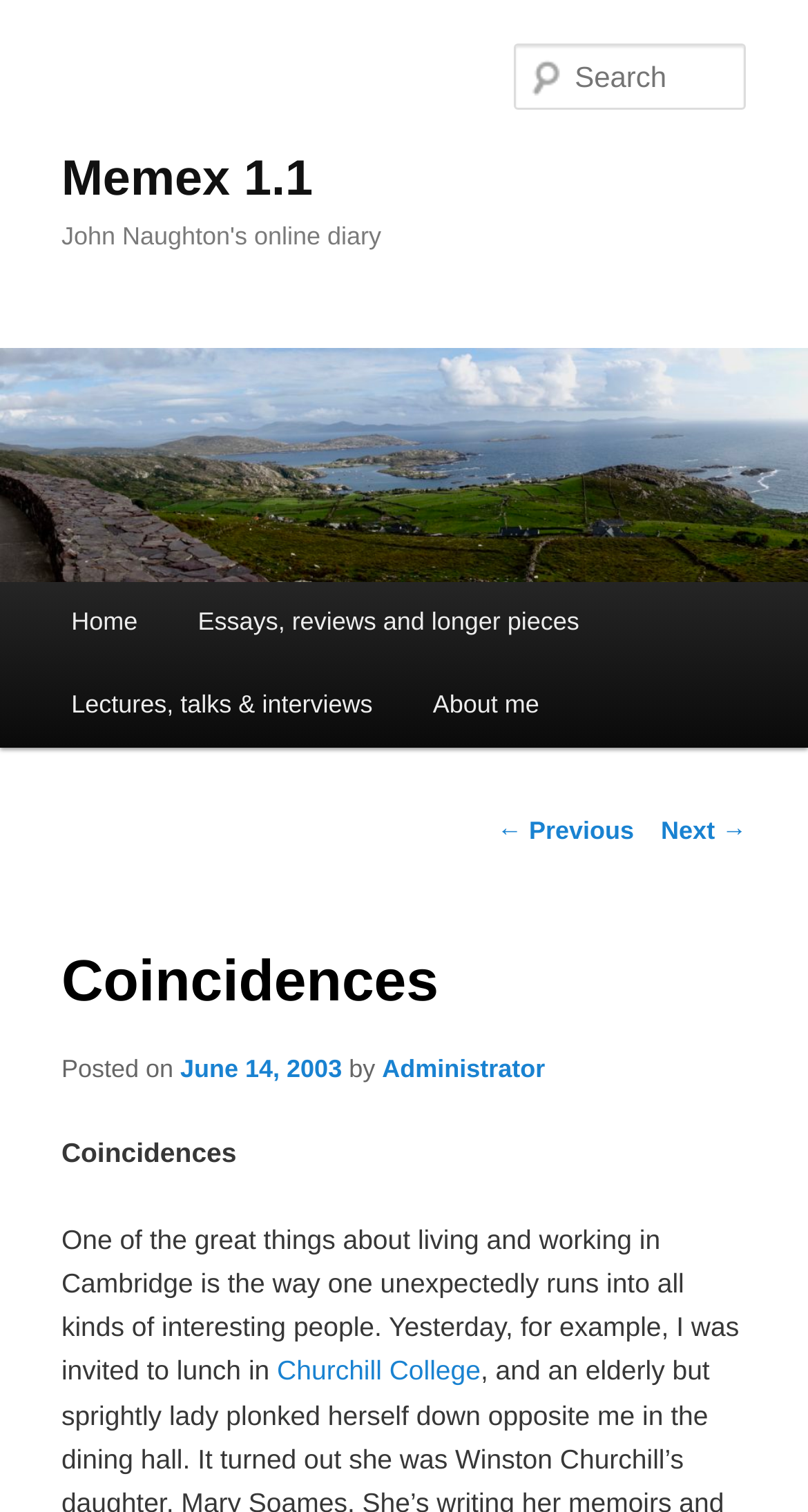Please identify the bounding box coordinates of the clickable element to fulfill the following instruction: "Explore Park Street Fest". The coordinates should be four float numbers between 0 and 1, i.e., [left, top, right, bottom].

None